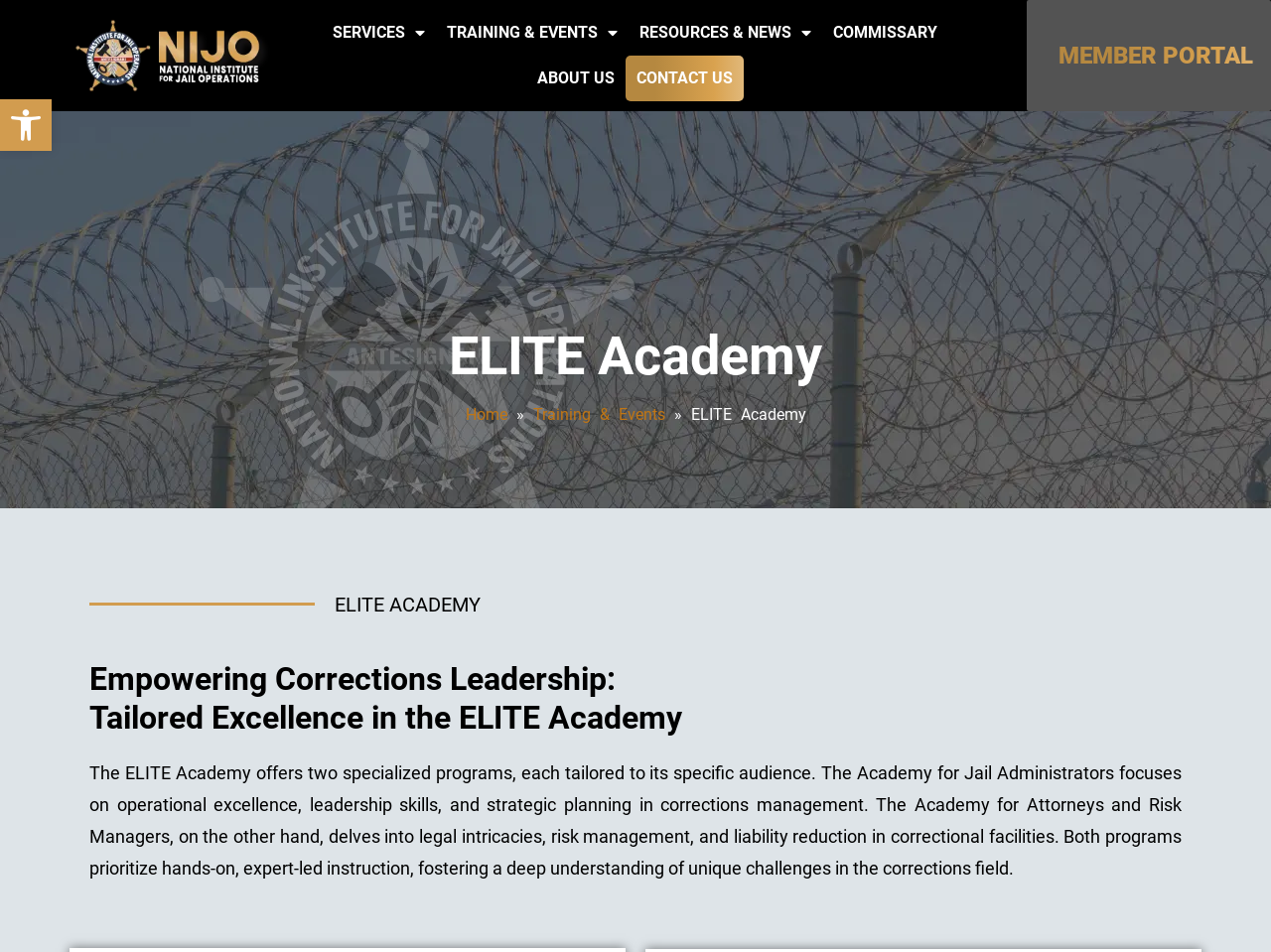Please identify the bounding box coordinates of the area I need to click to accomplish the following instruction: "Open accessibility tools".

[0.0, 0.104, 0.041, 0.158]